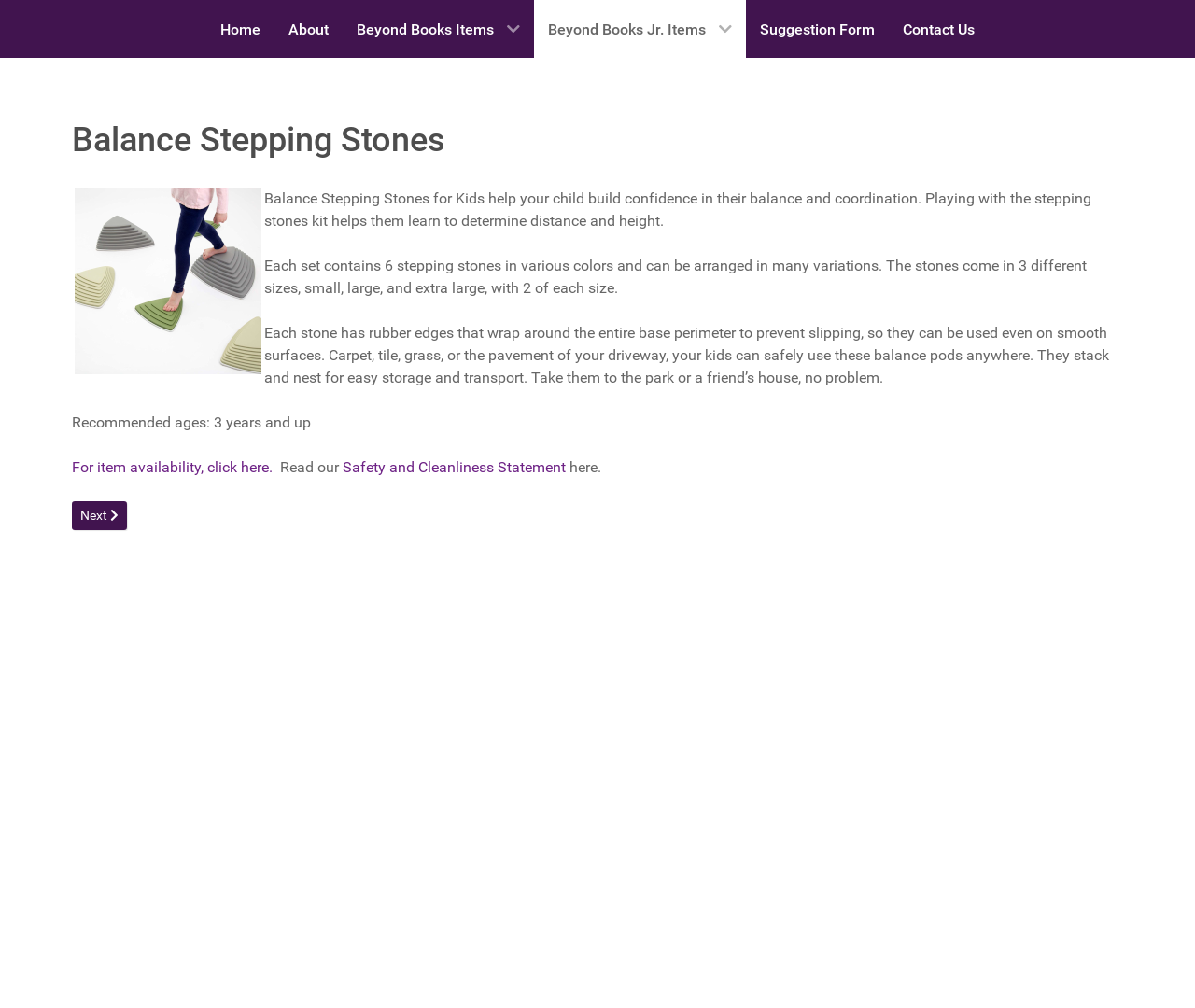What is the purpose of Balance Stepping Stones?
Please provide an in-depth and detailed response to the question.

According to the webpage, Balance Stepping Stones for Kids help children build confidence in their balance and coordination by playing with the stepping stones kit, which helps them learn to determine distance and height.